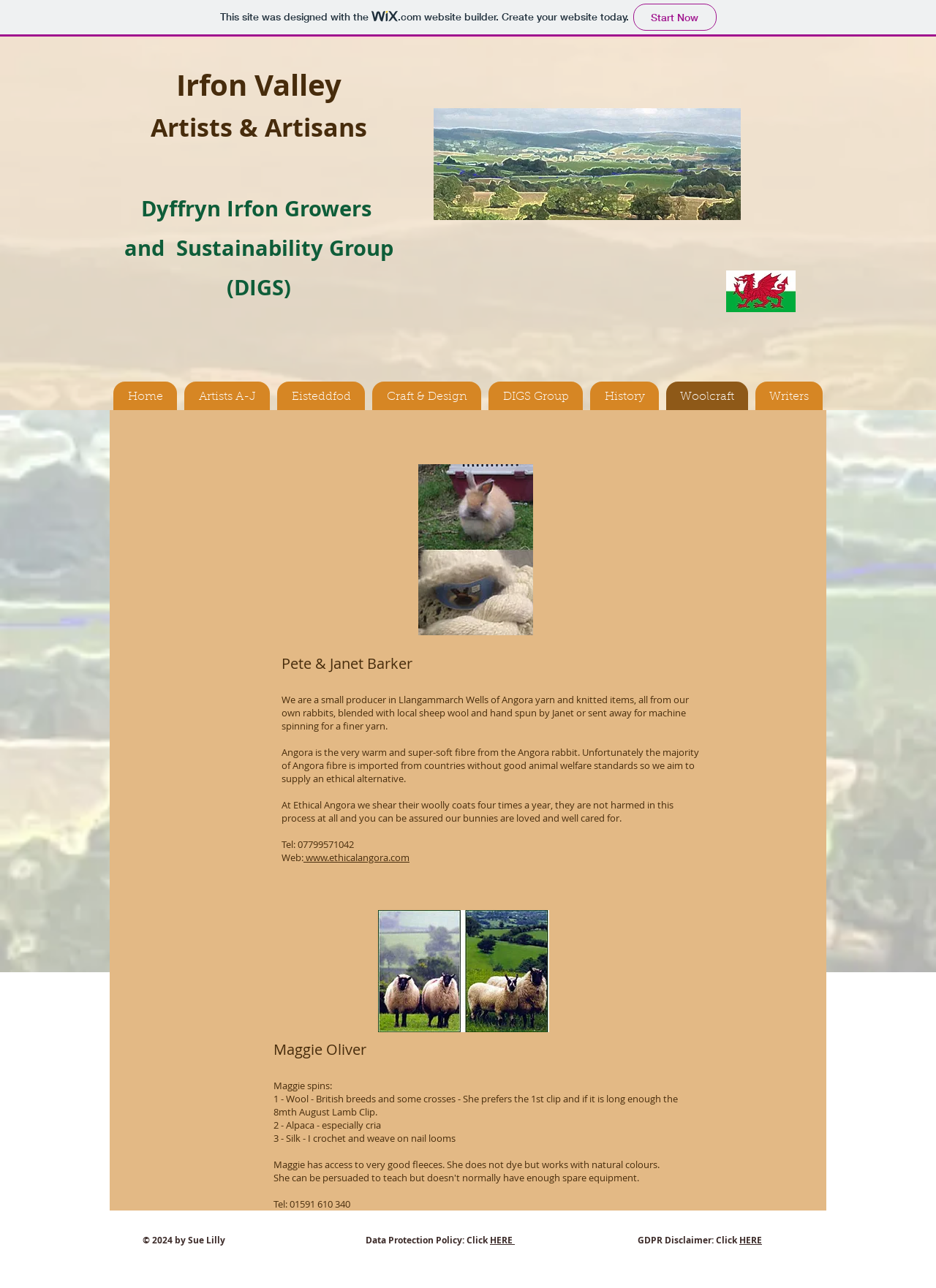Locate the bounding box coordinates of the area where you should click to accomplish the instruction: "Check the 'Data Protection Policy'".

[0.523, 0.958, 0.55, 0.968]